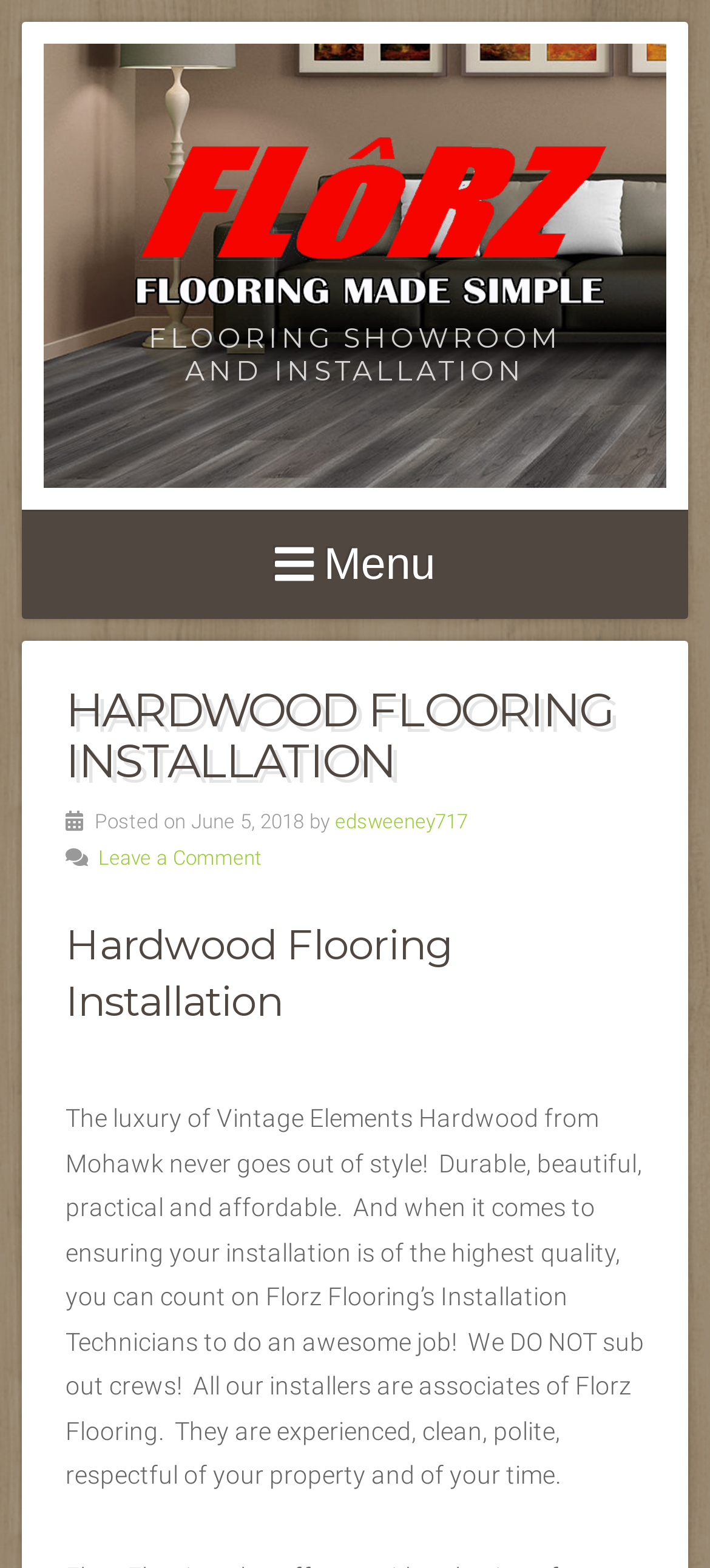What is the brand of hardwood flooring mentioned?
Please answer the question as detailed as possible based on the image.

I found the answer by looking at the text content of the webpage, specifically the sentence 'The luxury of Vintage Elements Hardwood from Mohawk never goes out of style!' which mentions the brand of hardwood flooring.